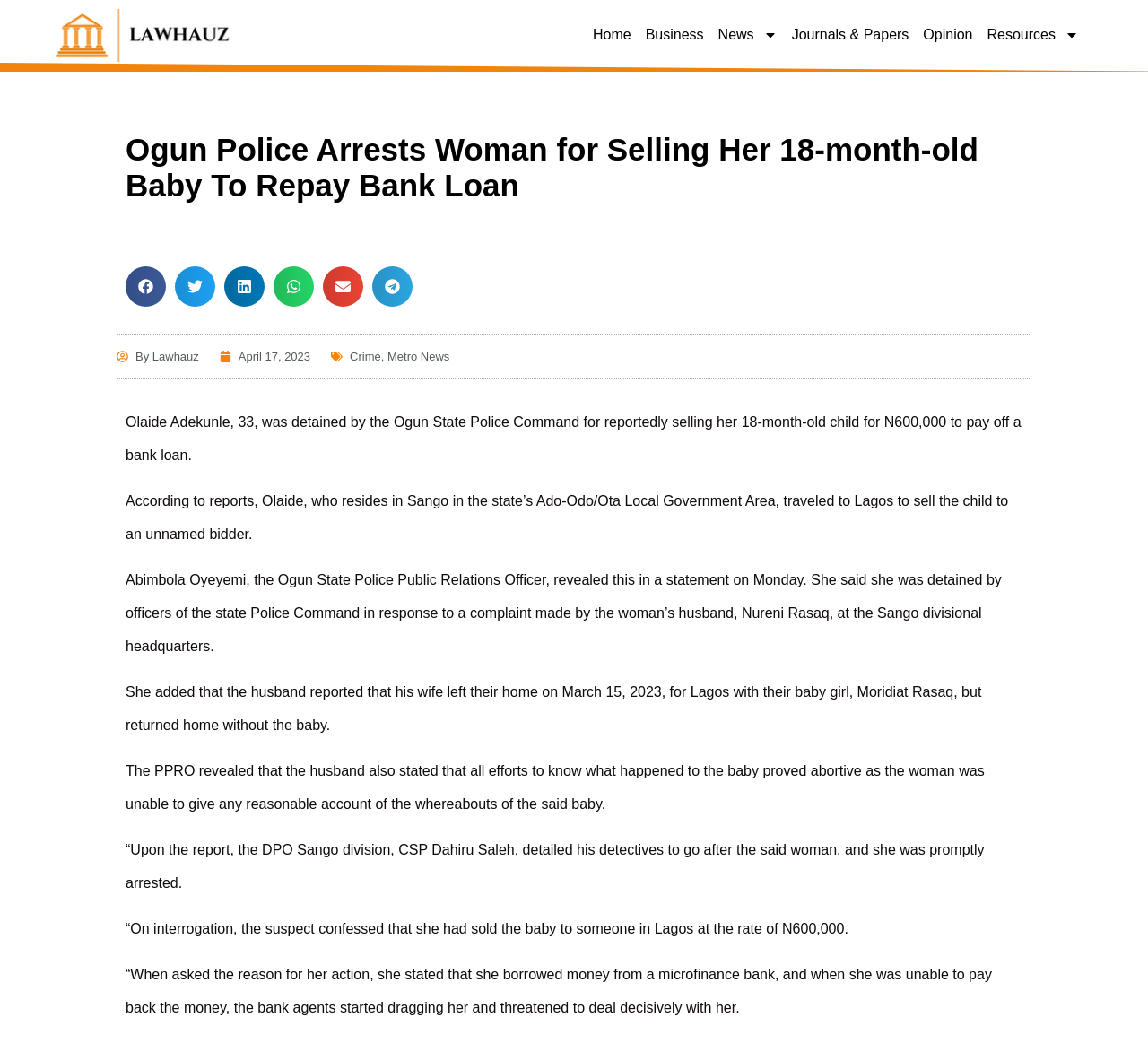Give a complete and precise description of the webpage's appearance.

This webpage appears to be a news article about a woman who was arrested for selling her 18-month-old baby to pay off a bank loan. At the top of the page, there are several links to different sections of the website, including "Home", "Business", "News", "Journals & Papers", "Opinion", and "Resources". Some of these links have dropdown menus with additional options.

Below the links, there is a large heading that reads "Ogun Police Arrests Woman for Selling Her 18-month-old Baby To Repay Bank Loan". To the right of the heading, there are several social media buttons, including "Share on Facebook", "Share on Twitter", "Share on LinkedIn", "Share on WhatsApp", "Share on Email", and "Share on Telegram". Each button has a corresponding image.

Below the social media buttons, there is a section with links to the author of the article, "By Lawhauz", the date of publication, "April 17, 2023", and several tags, including "Crime" and "Metro News".

The main content of the article is divided into several paragraphs of text, which describe the story of Olaide Adekunle, the 33-year-old woman who was arrested for selling her baby. The text explains that she was detained by the Ogun State Police Command after her husband reported that she had sold their baby girl without his knowledge. The article goes on to quote the Police Public Relations Officer, Abimbola Oyeyemi, who revealed that the woman had confessed to selling the baby for N600,000 to pay off a bank loan.